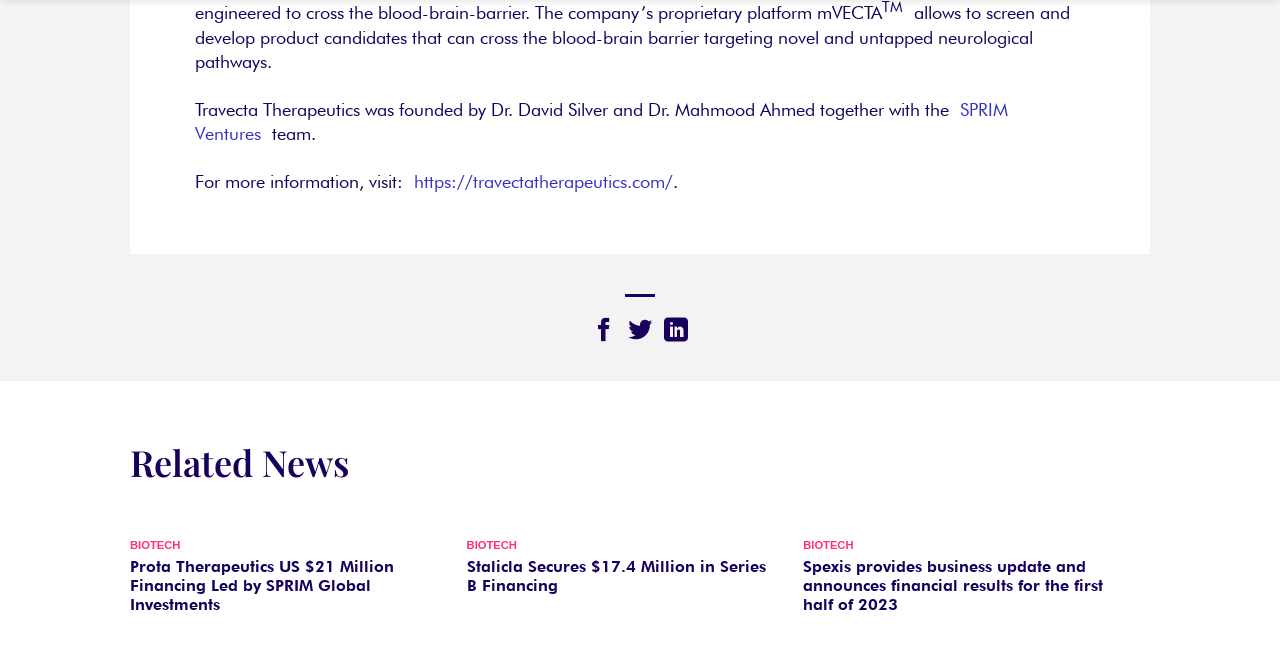Using the provided element description: "BIOTECH", determine the bounding box coordinates of the corresponding UI element in the screenshot.

[0.102, 0.828, 0.141, 0.847]